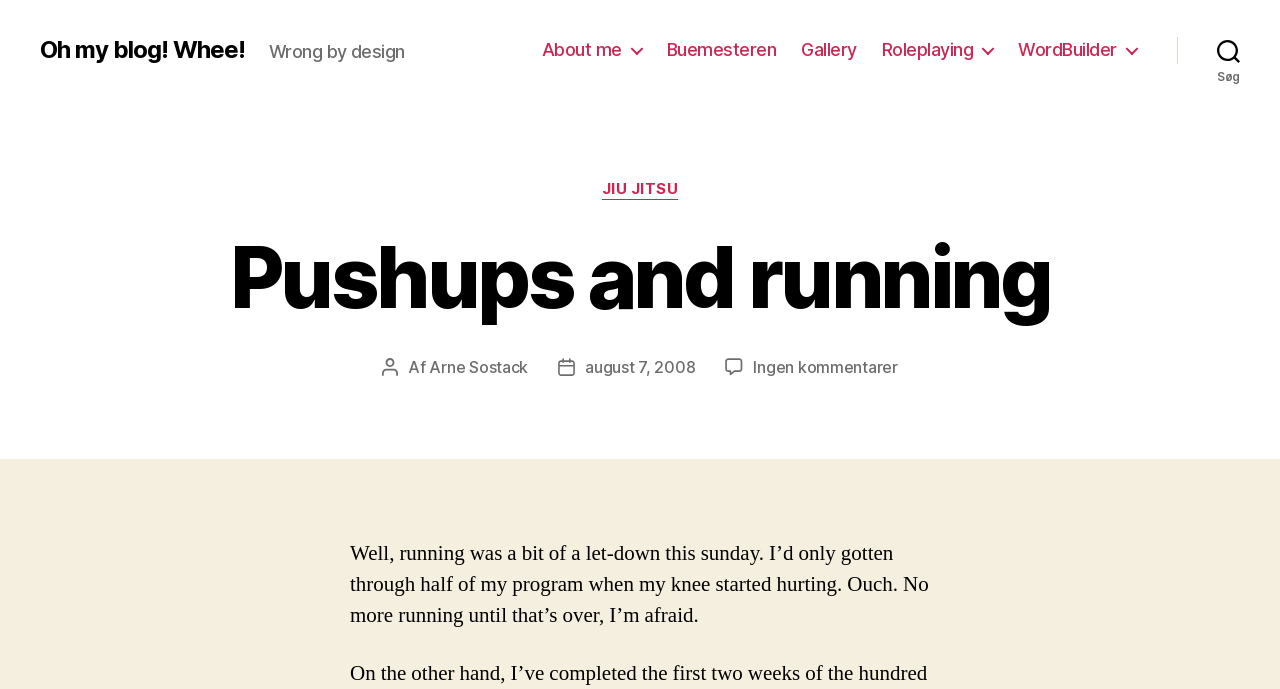Answer the following query with a single word or phrase:
What is the date of the blog post?

August 7, 2008